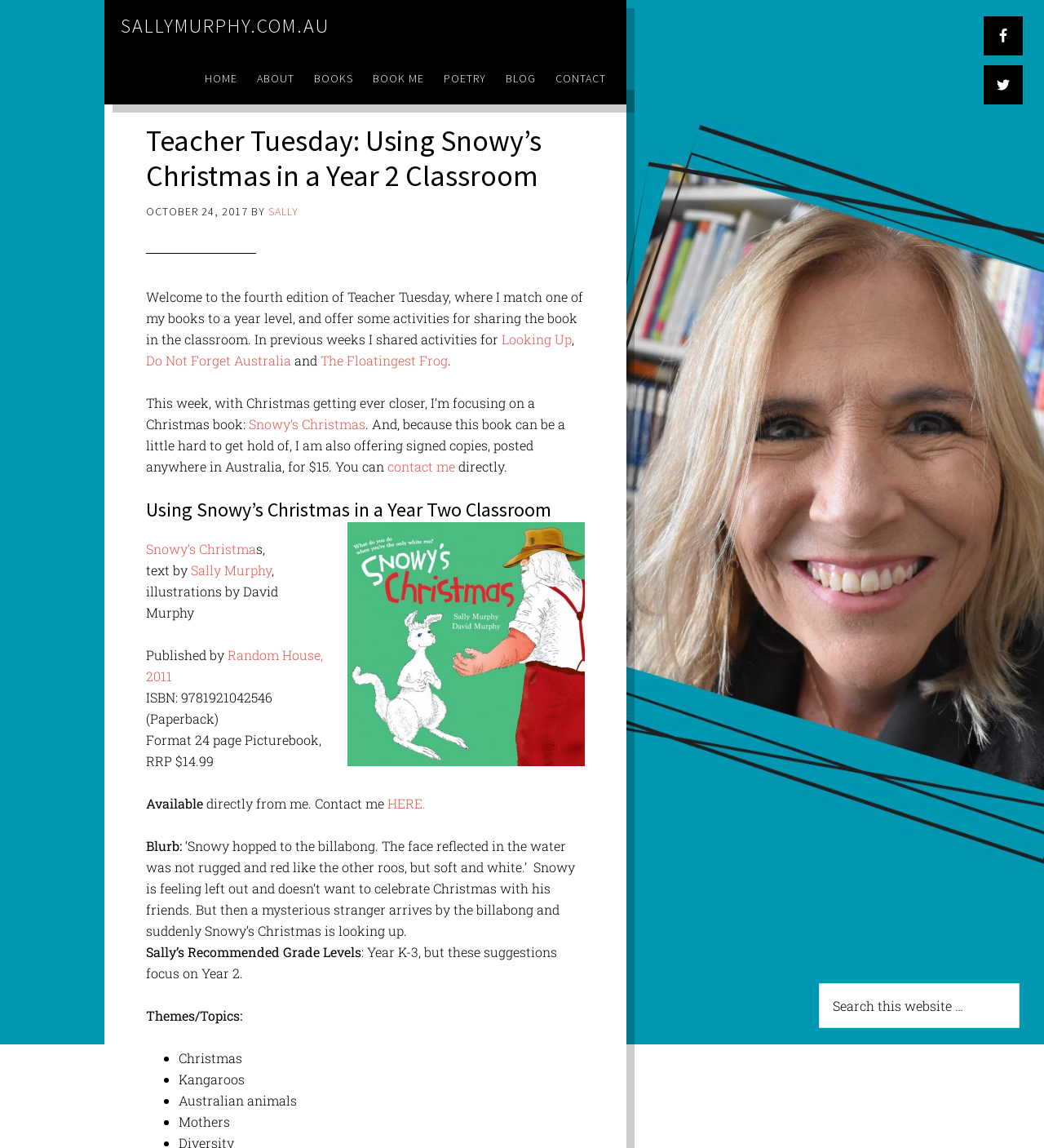Given the element description, predict the bounding box coordinates in the format (top-left x, top-left y, bottom-right x, bottom-right y), using floating point numbers between 0 and 1: Random House, 2011

[0.14, 0.563, 0.31, 0.596]